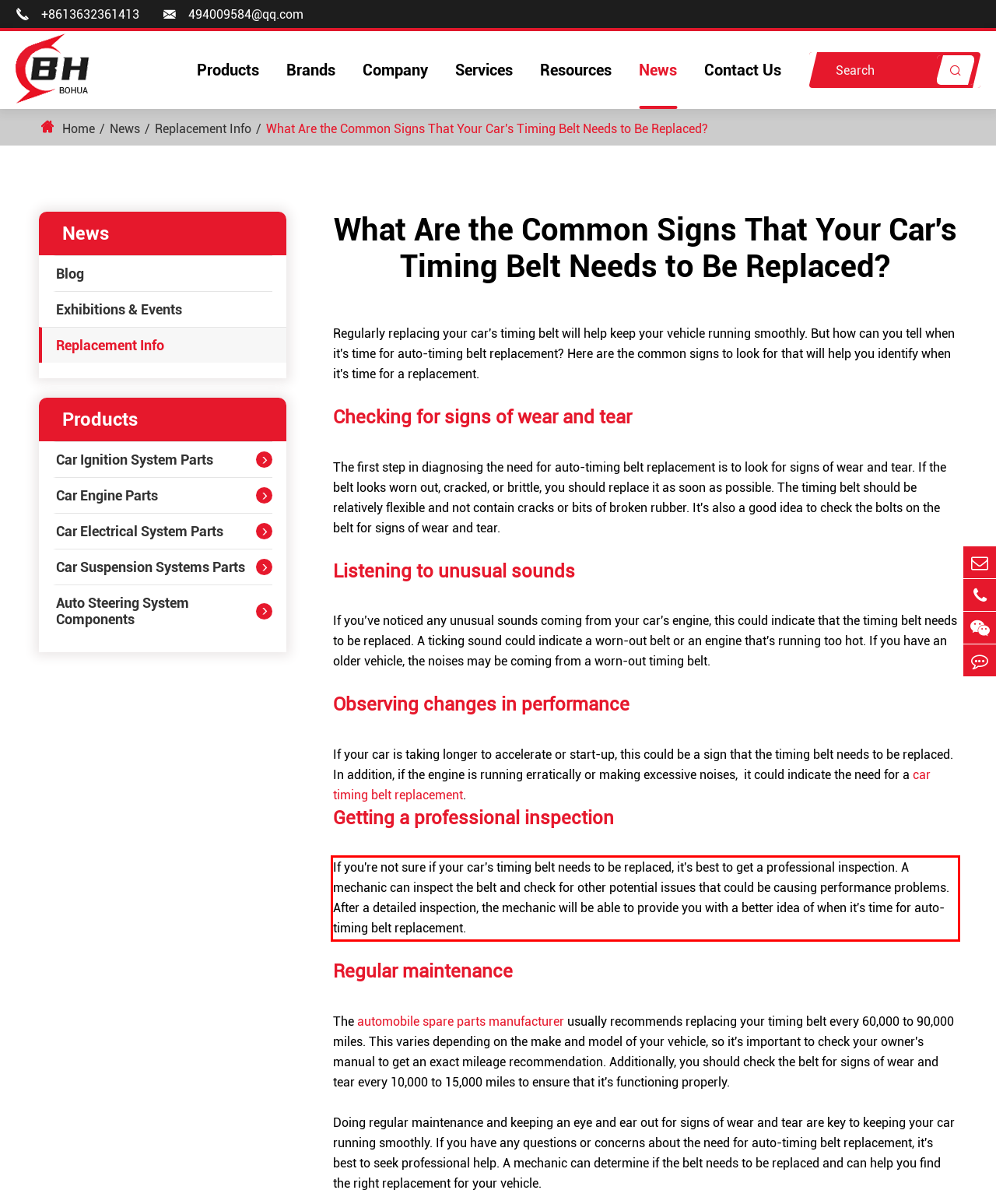Review the webpage screenshot provided, and perform OCR to extract the text from the red bounding box.

If you're not sure if your car's timing belt needs to be replaced, it's best to get a professional inspection. A mechanic can inspect the belt and check for other potential issues that could be causing performance problems. After a detailed inspection, the mechanic will be able to provide you with a better idea of when it's time for auto-timing belt replacement.